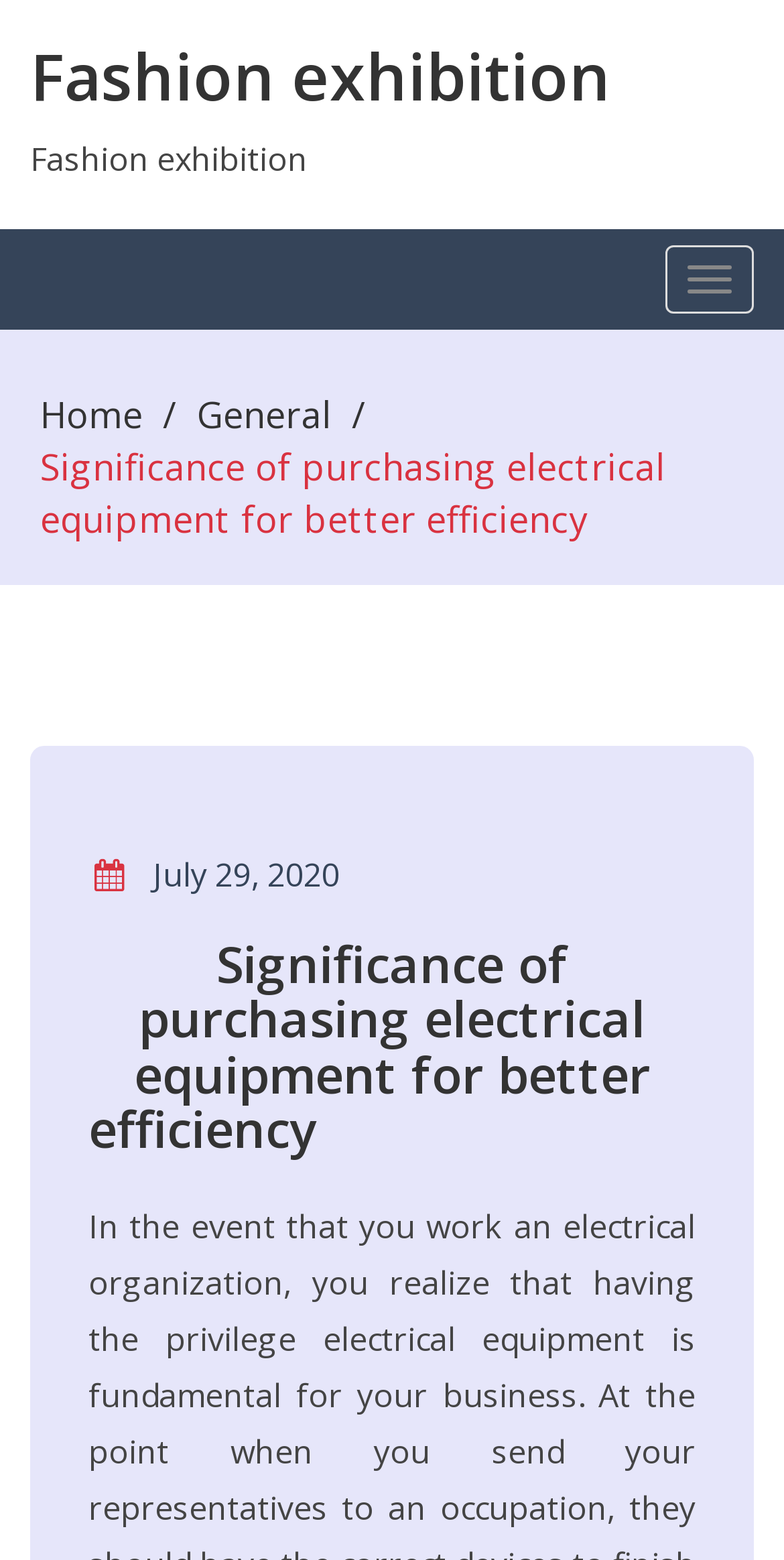Describe every aspect of the webpage comprehensively.

The webpage appears to be an article or blog post about the significance of purchasing electrical equipment for better efficiency, with a focus on a fashion exhibition. At the top of the page, there is a heading that reads "Fashion exhibition" which is also a clickable link. Below this heading, there is a button on the right side of the page.

The main navigation menu is located on the left side of the page, consisting of three links: "Home", "General", and a separator slash in between. On the right side of the navigation menu, there is a title that reads "Significance of purchasing electrical equipment for better efficiency" which spans across most of the page width.

Below the title, there is a date "July 29, 2020" and a link with the same title as the page, which is a heading that takes up most of the page width. This link likely leads to the main content of the article. Overall, the page has a simple layout with a clear hierarchy of elements, making it easy to navigate and read.